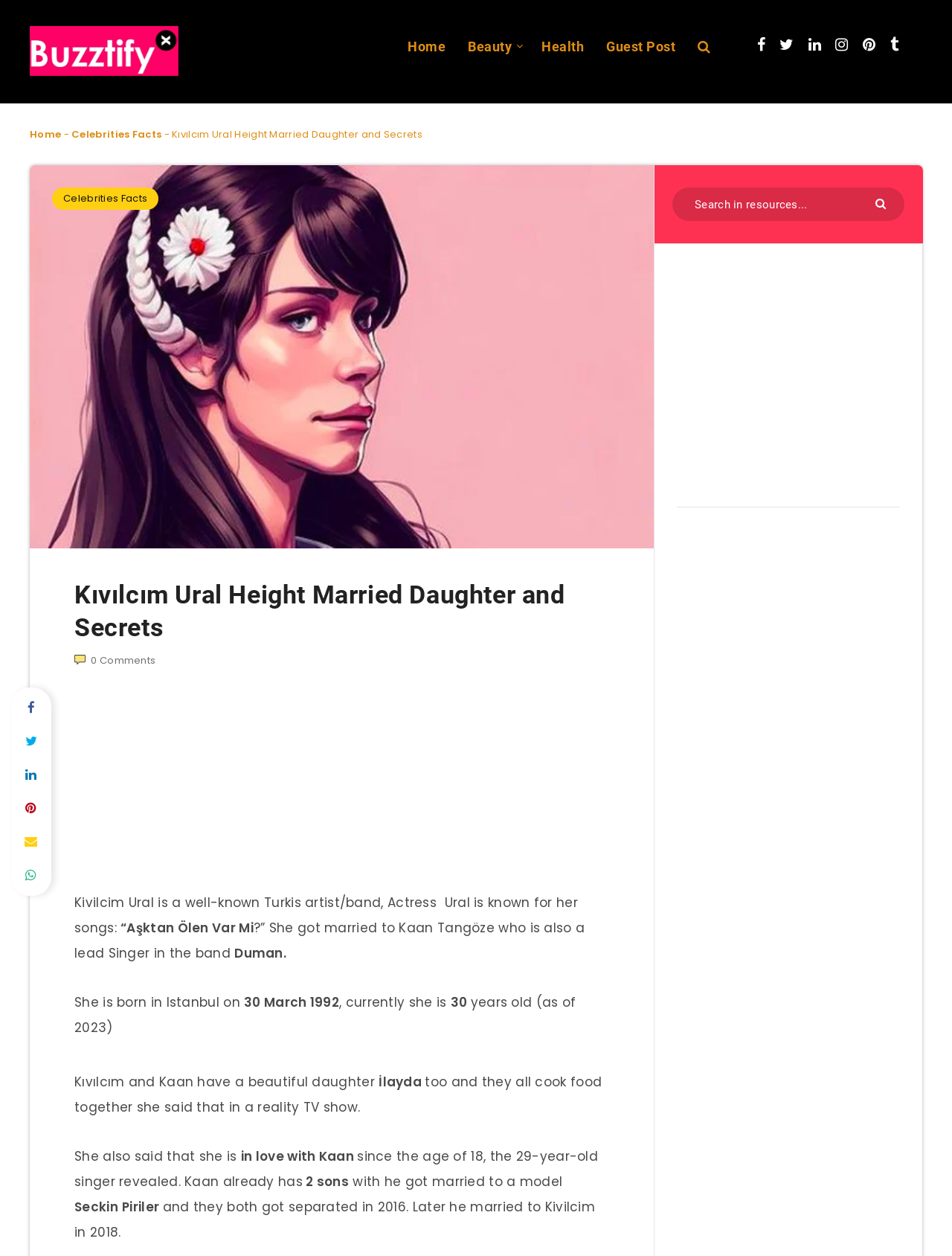Please specify the bounding box coordinates in the format (top-left x, top-left y, bottom-right x, bottom-right y), with values ranging from 0 to 1. Identify the bounding box for the UI component described as follows: 0 Comments

[0.078, 0.52, 0.164, 0.531]